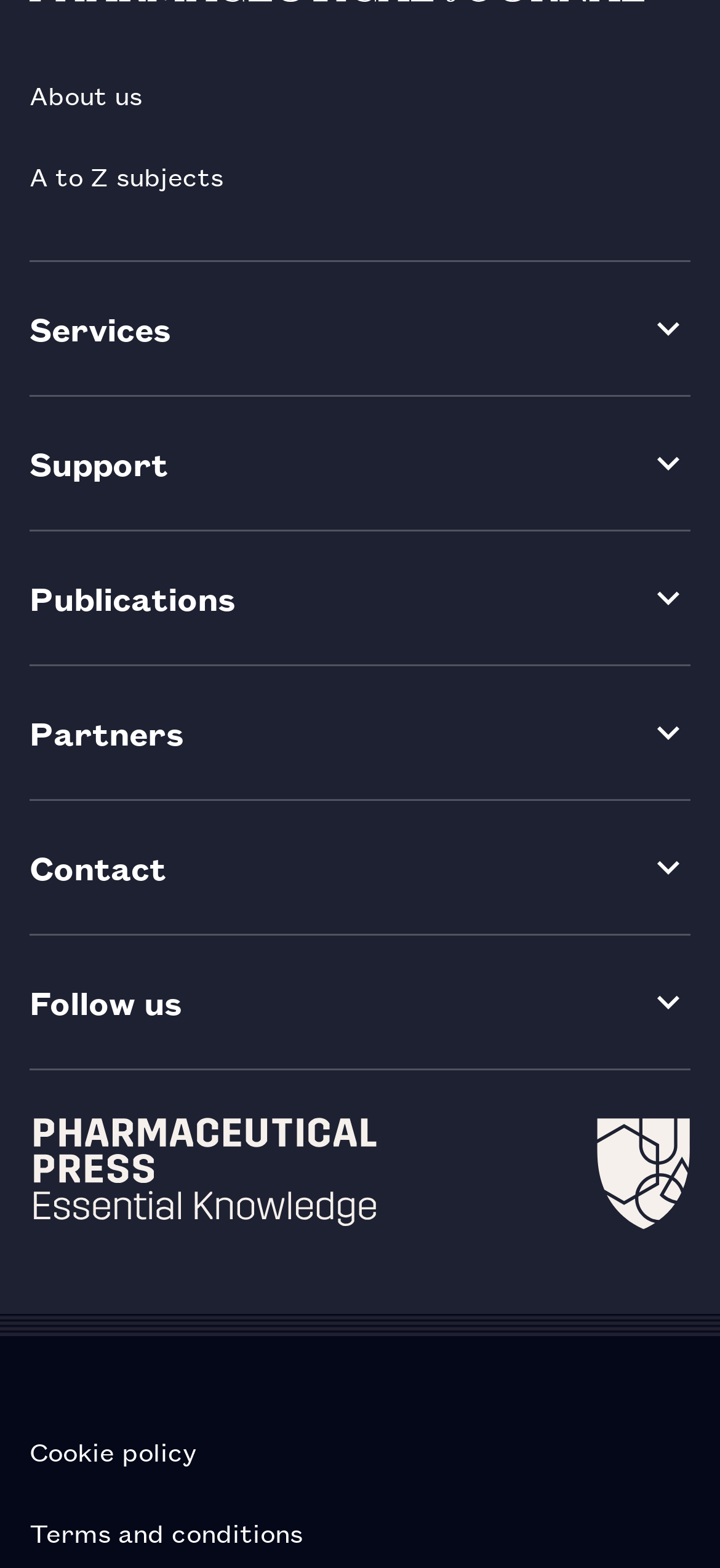Please specify the bounding box coordinates for the clickable region that will help you carry out the instruction: "Click About us".

[0.041, 0.034, 0.959, 0.086]